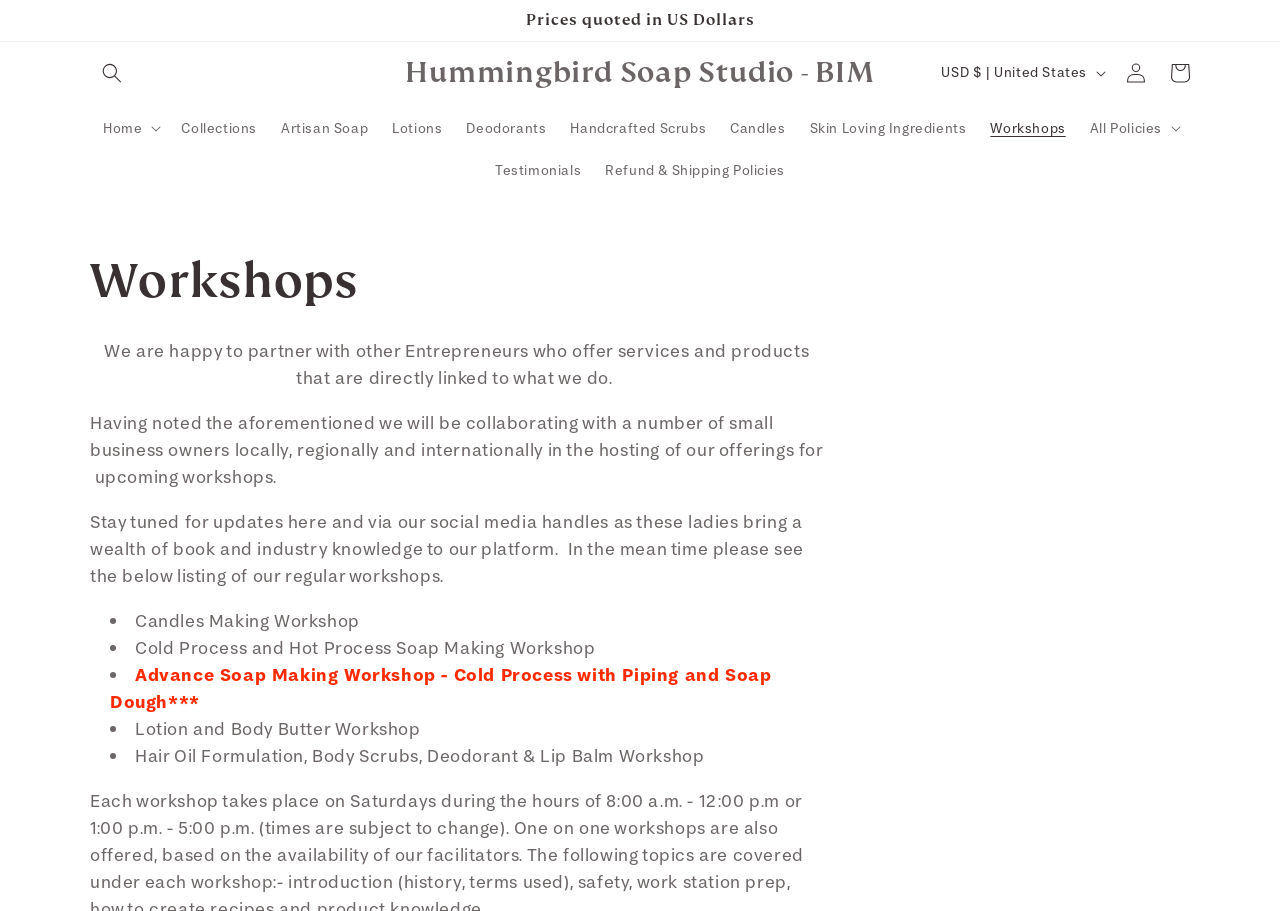Locate the bounding box coordinates of the segment that needs to be clicked to meet this instruction: "View Artisan Soap collection".

[0.21, 0.117, 0.297, 0.163]